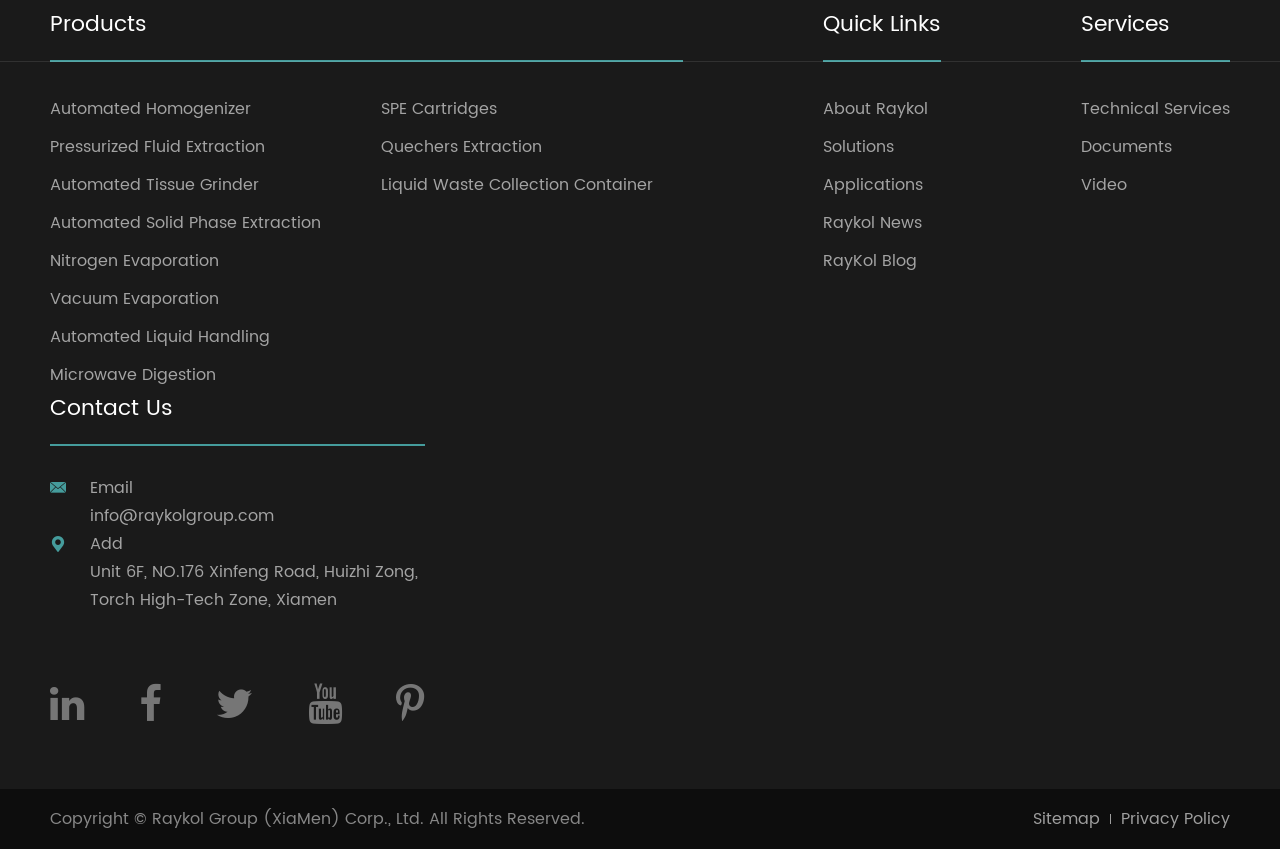Locate the bounding box coordinates of the clickable region necessary to complete the following instruction: "Visit Sitemap". Provide the coordinates in the format of four float numbers between 0 and 1, i.e., [left, top, right, bottom].

[0.807, 0.949, 0.859, 0.979]